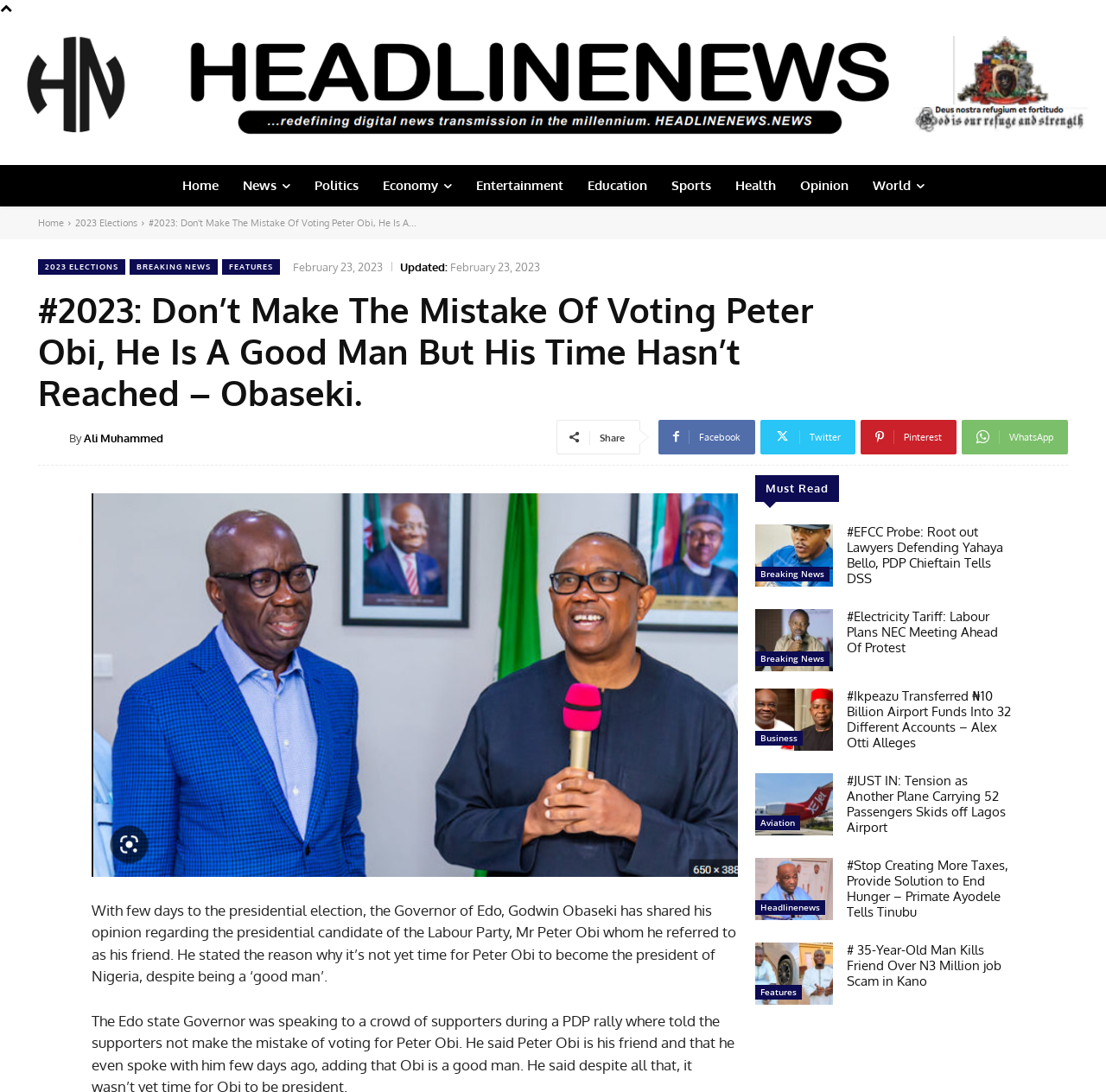Specify the bounding box coordinates of the area to click in order to execute this command: 'Click on Home'. The coordinates should consist of four float numbers ranging from 0 to 1, and should be formatted as [left, top, right, bottom].

[0.154, 0.151, 0.208, 0.189]